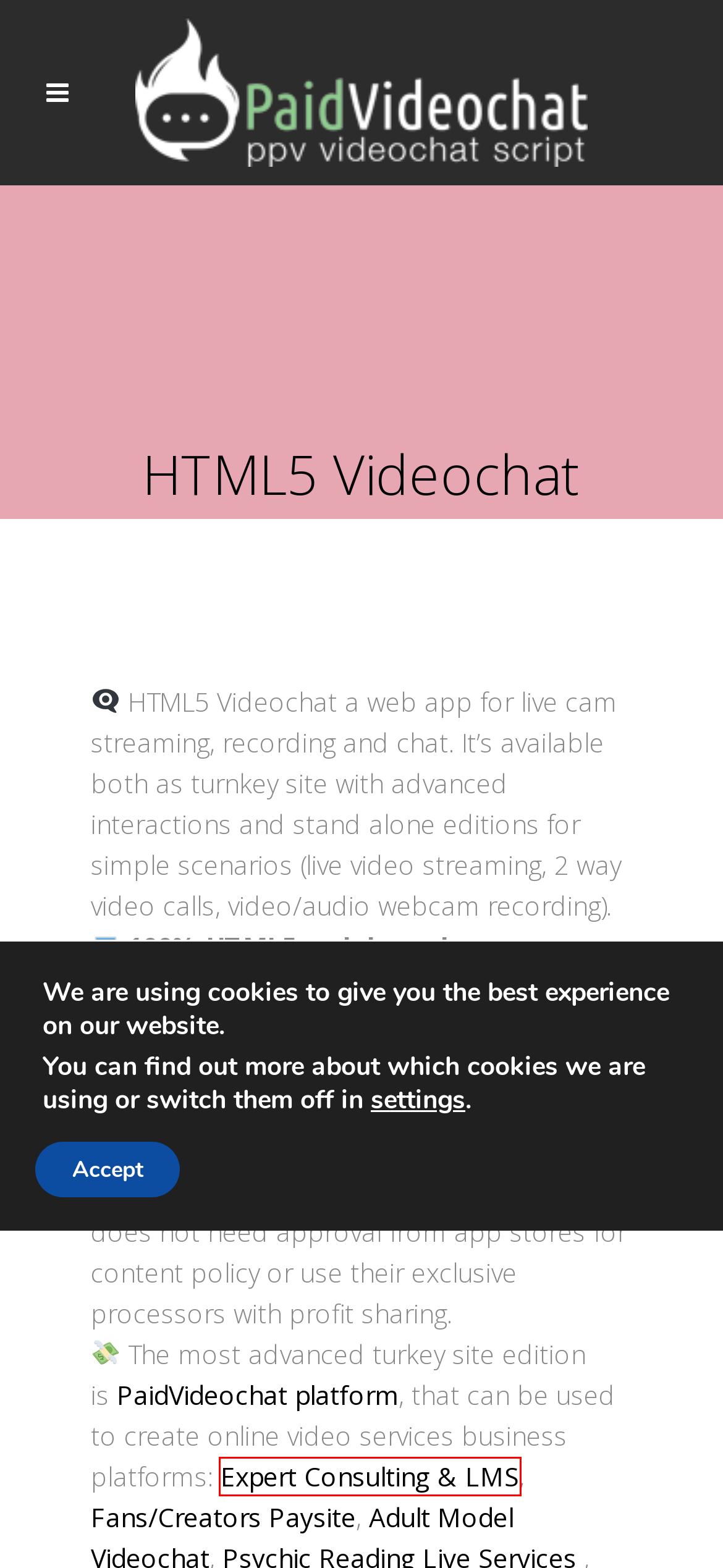You have a screenshot of a webpage with a red bounding box around a UI element. Determine which webpage description best matches the new webpage that results from clicking the element in the bounding box. Here are the candidates:
A. Paid Videochat Turnkey Site – HTML5 PPV Live Webcams – WordPress plugin | WordPress.org
B. PaidVideoChat – PPV Videochat Script
C. Fans PaySite – FansPaySite.com – Online Fans Only Site Monetization Script
D. Random Videochat – 2Way Videochat
E. Video Calls – 2Way Videochat
F. Start Expert Consulting Site – PaidVideoChat
G. 2Way VideoCalls and Random Chat – HTML5 Webcam Videochat – WordPress plugin | WordPress.org
H. Log In ‹ PaidVideochat Demo — WordPress

F